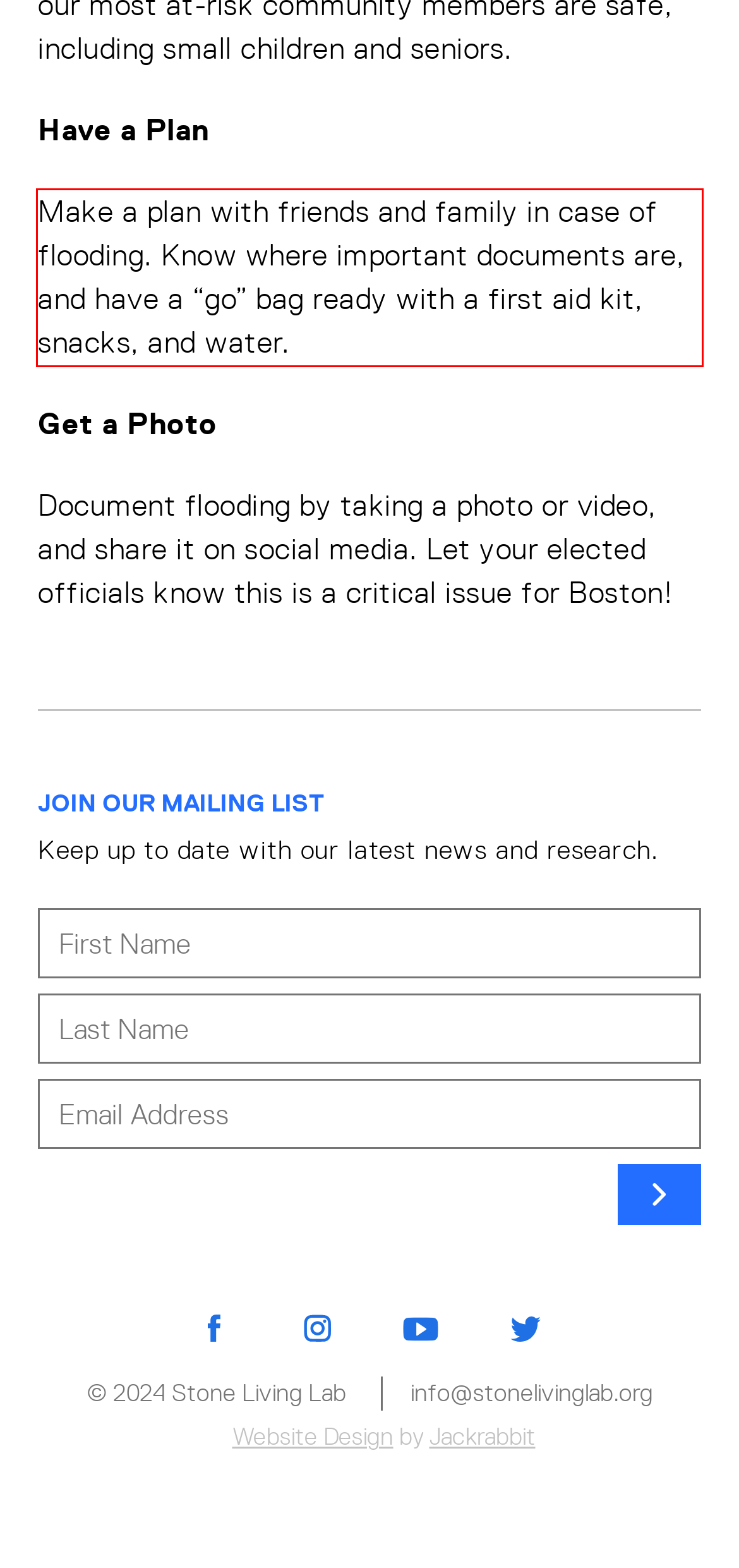Identify the text inside the red bounding box on the provided webpage screenshot by performing OCR.

Make a plan with friends and family in case of flooding. Know where important documents are, and have a “go” bag ready with a first aid kit, snacks, and water.